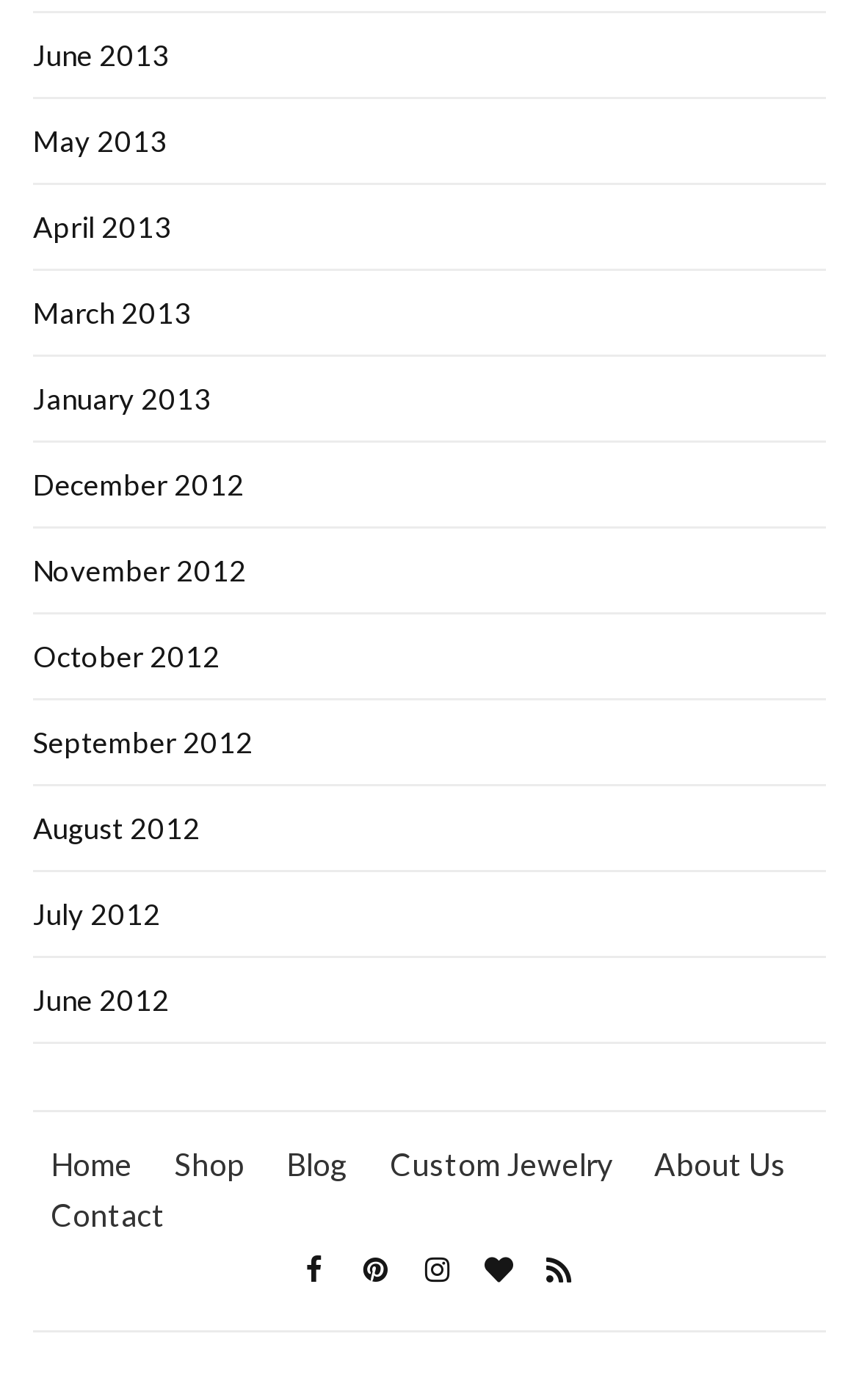Identify the bounding box coordinates of the part that should be clicked to carry out this instruction: "view custom jewelry".

[0.454, 0.815, 0.713, 0.851]